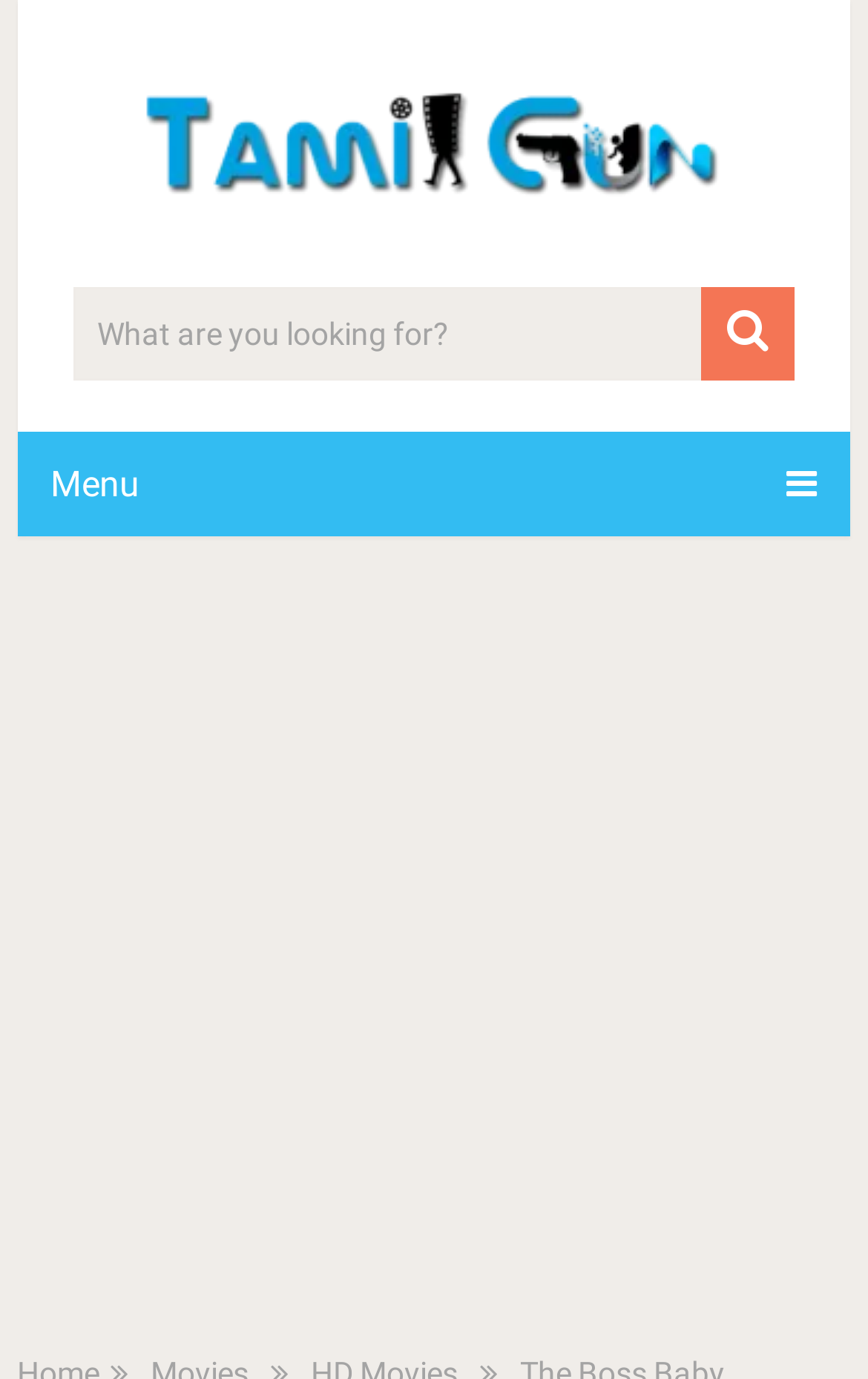What is the icon on the button?
Answer with a single word or phrase, using the screenshot for reference.

magnifying glass